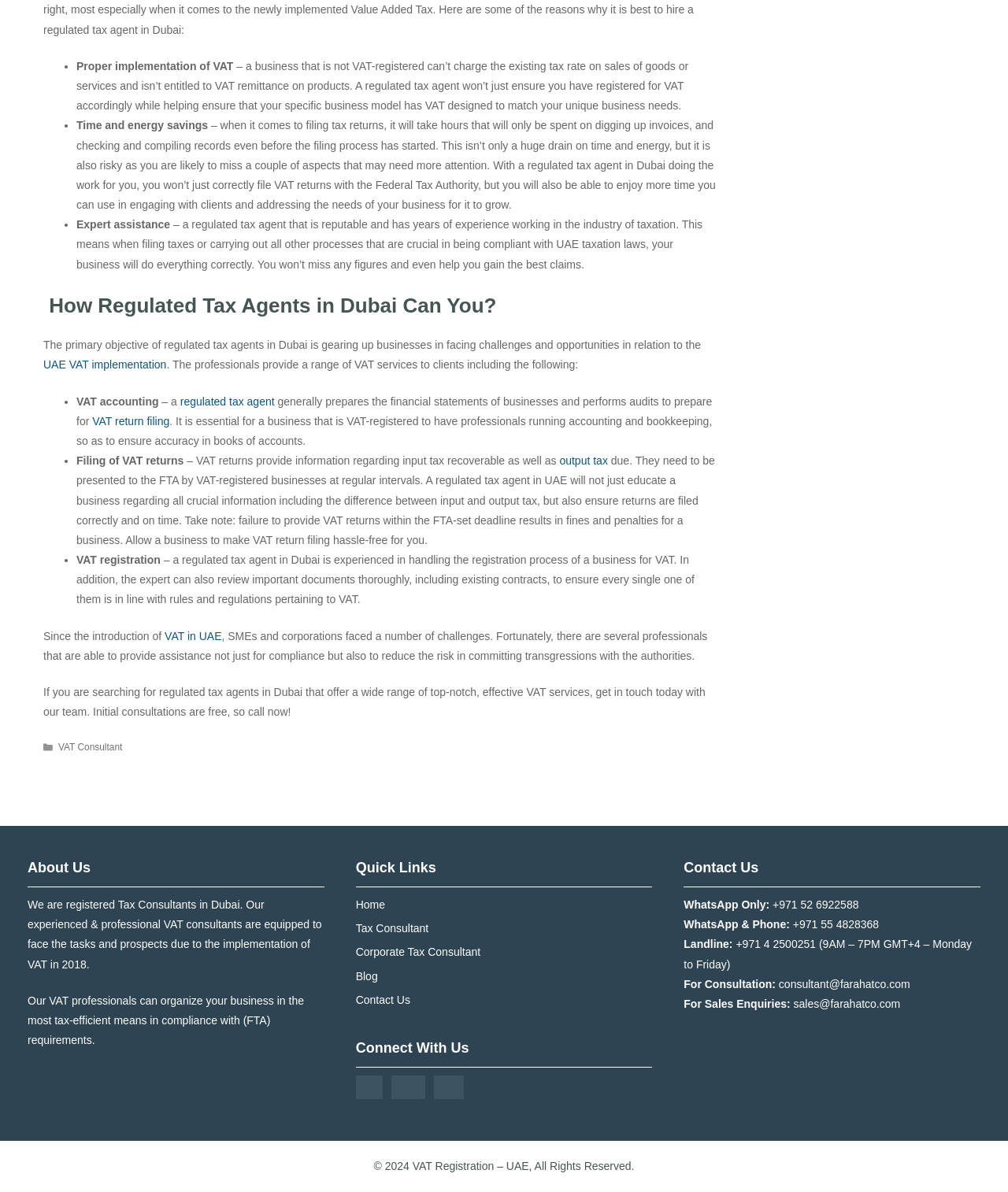Show the bounding box coordinates for the element that needs to be clicked to execute the following instruction: "Click on VAT Consultant". Provide the coordinates in the form of four float numbers between 0 and 1, i.e., [left, top, right, bottom].

[0.058, 0.622, 0.121, 0.632]